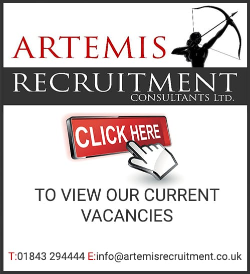What contact information is provided?
Please ensure your answer is as detailed and informative as possible.

The image includes contact information at the bottom, which consists of a phone number and an email address, allowing potential applicants to easily get in touch with Artemis Recruitment Consultants Ltd. for more information or to inquire about job opportunities.